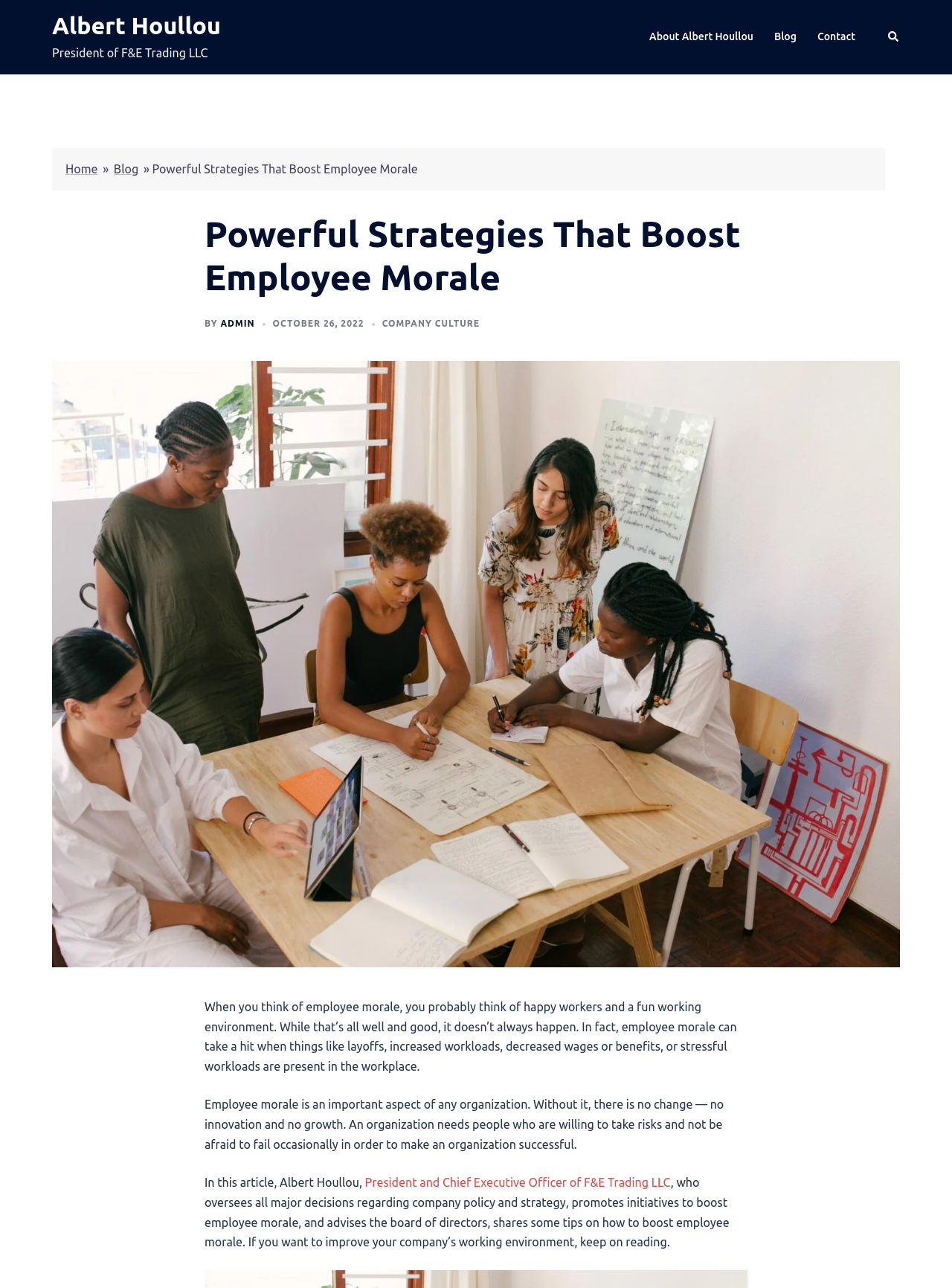Please use the details from the image to answer the following question comprehensively:
What is the topic of the article?

I determined the topic by reading the title 'Powerful Strategies That Boost Employee Morale' and the introductory text which discusses the importance of employee morale in an organization.